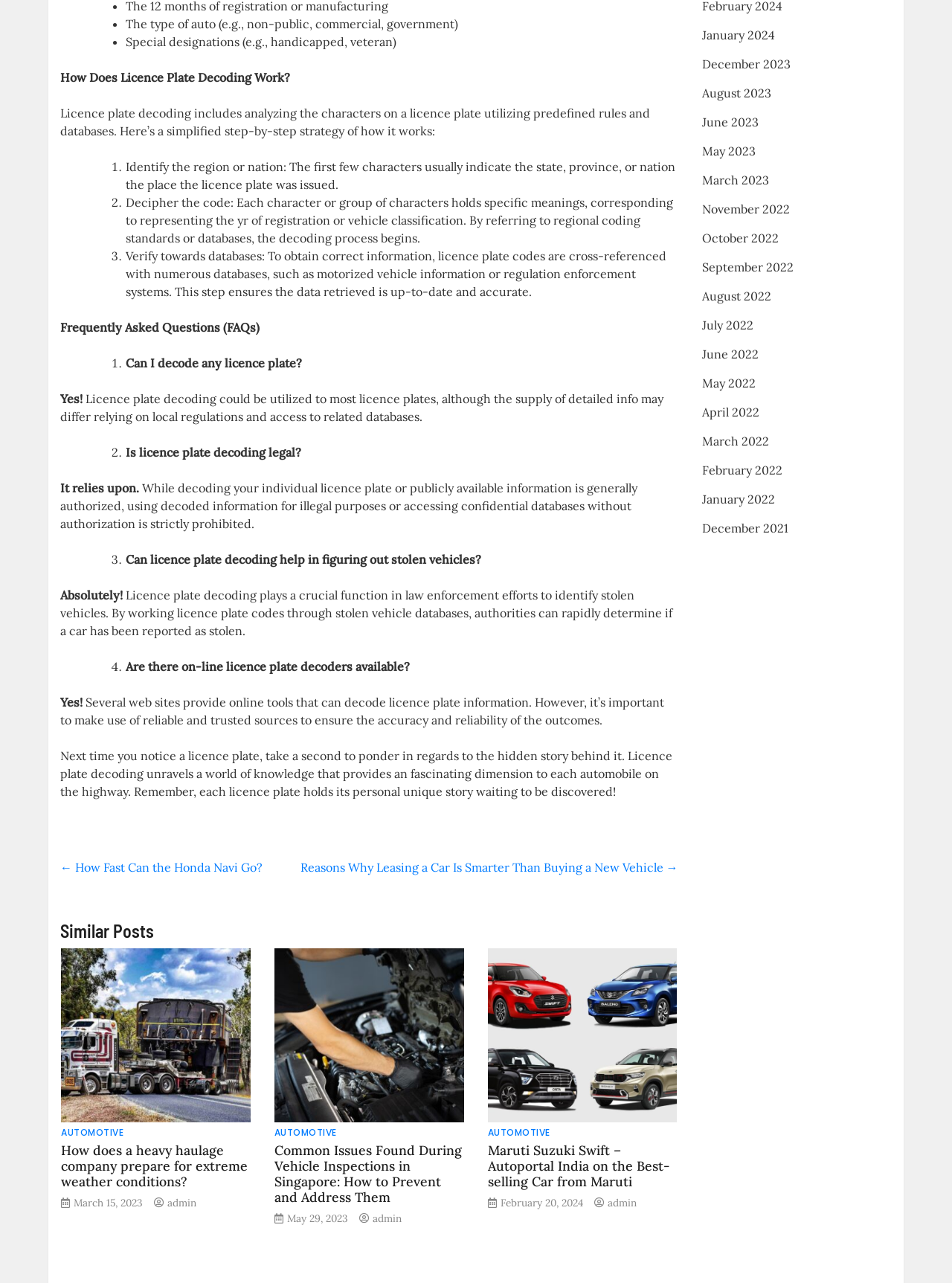From the webpage screenshot, identify the region described by admin. Provide the bounding box coordinates as (top-left x, top-left y, bottom-right x, bottom-right y), with each value being a floating point number between 0 and 1.

[0.391, 0.951, 0.422, 0.961]